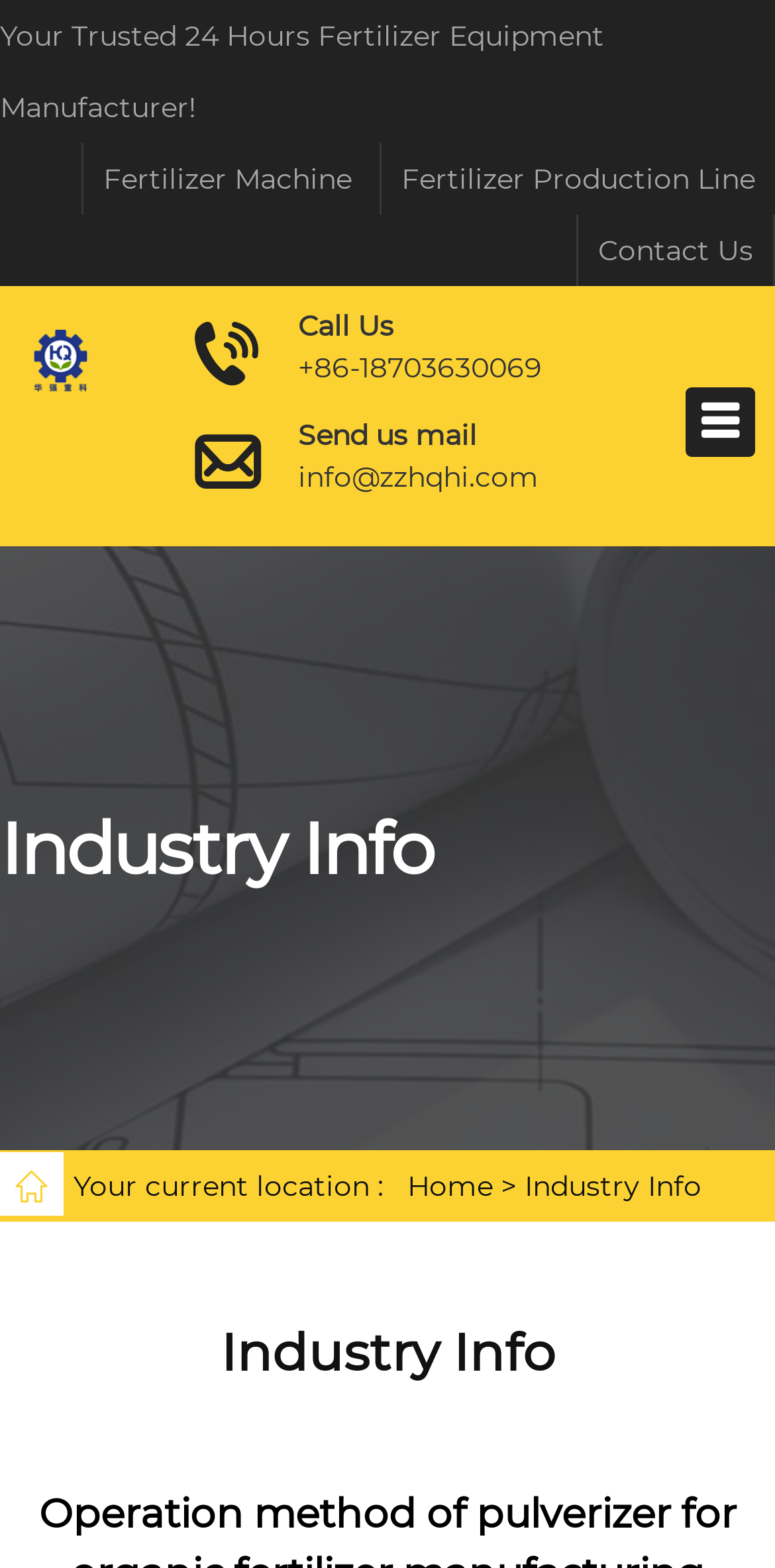Offer a comprehensive description of the webpage’s content and structure.

The webpage appears to be about fertilizer equipment manufacturing, with a focus on organic fertilizer crushers. At the top of the page, there is a prominent header with the title "Operation method of pulverizer for organic fertilizer manufacturing process". Below this header, there is a section with three links: "Fertilizer Machine", "Fertilizer Production Line", and "Contact Us", which are positioned horizontally across the page.

To the left of these links, there is a static text element that reads "Your Trusted 24 Hours Fertilizer Equipment Manufacturer!". Further down the page, there is a heading that says "Industry Info", which is followed by a breadcrumb navigation section. This section displays the current location of the user, with links to "Home" and "Industry Info" on either side.

There is another heading that says "Industry Info" again, which is positioned below the breadcrumb navigation section. The page does not appear to have any images, but it has several links and text elements that provide information about fertilizer equipment manufacturing.